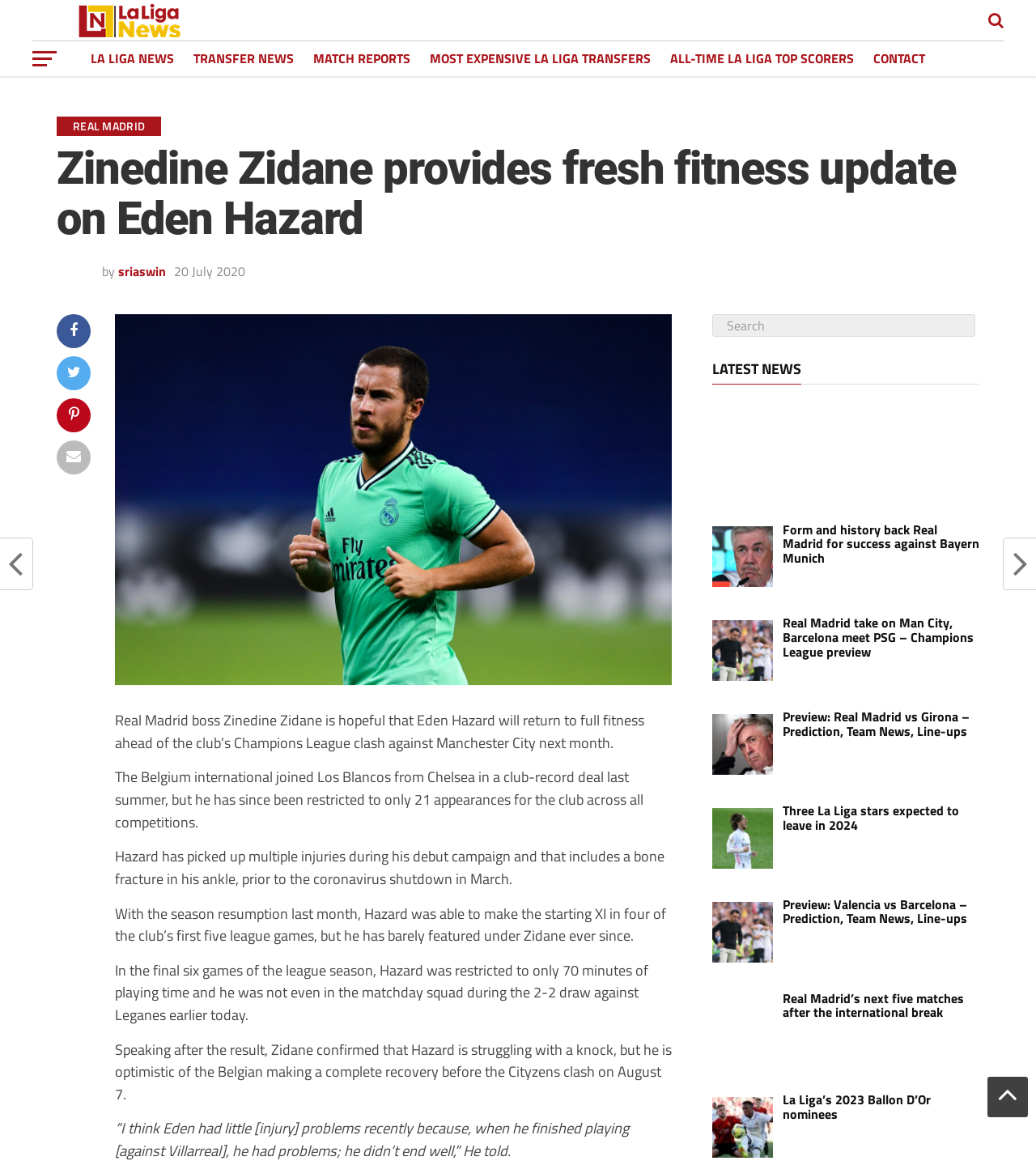What is the name of the manager mentioned in the article?
Look at the screenshot and give a one-word or phrase answer.

Zinedine Zidane